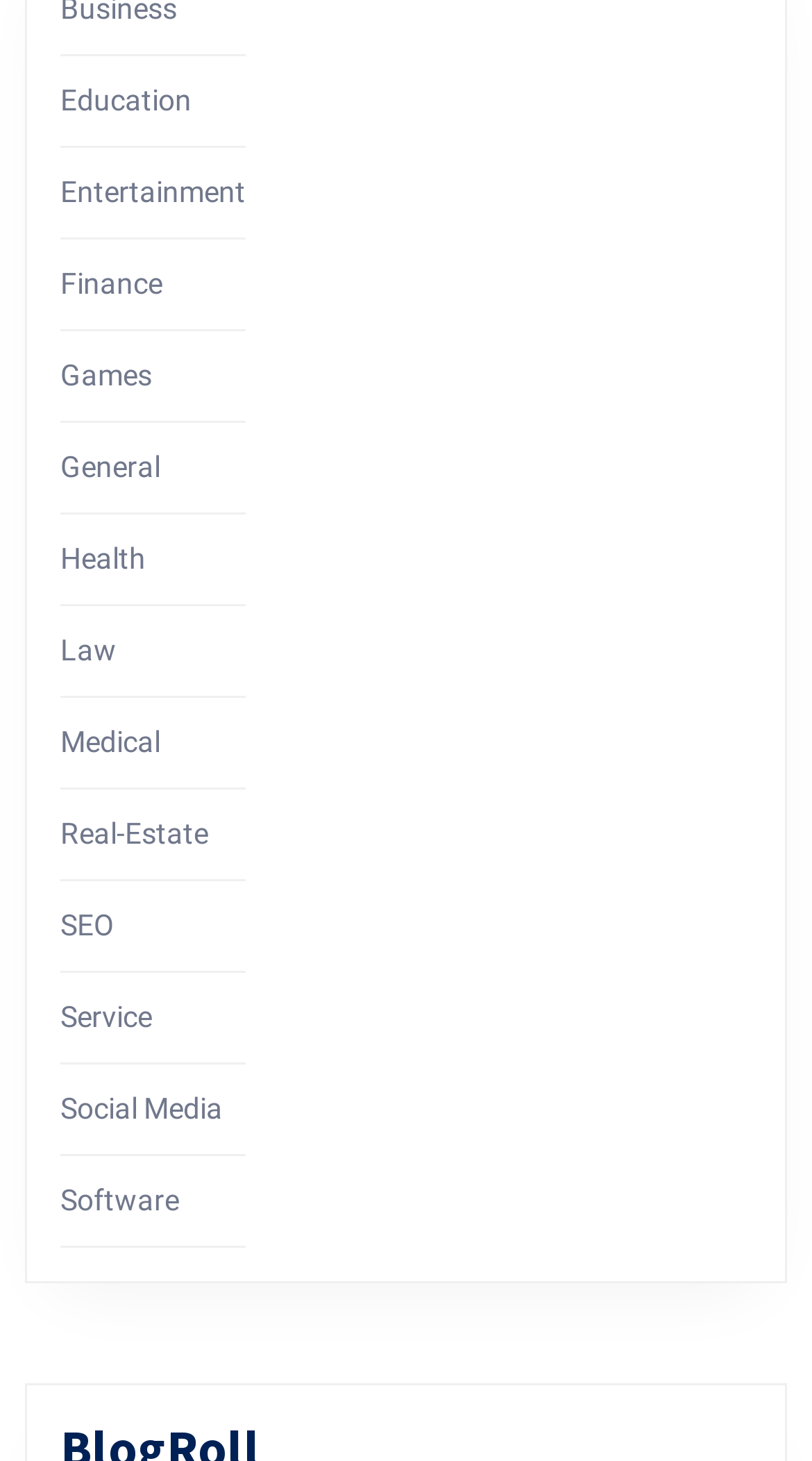Please find the bounding box coordinates of the element's region to be clicked to carry out this instruction: "Browse Entertainment".

[0.074, 0.12, 0.303, 0.143]